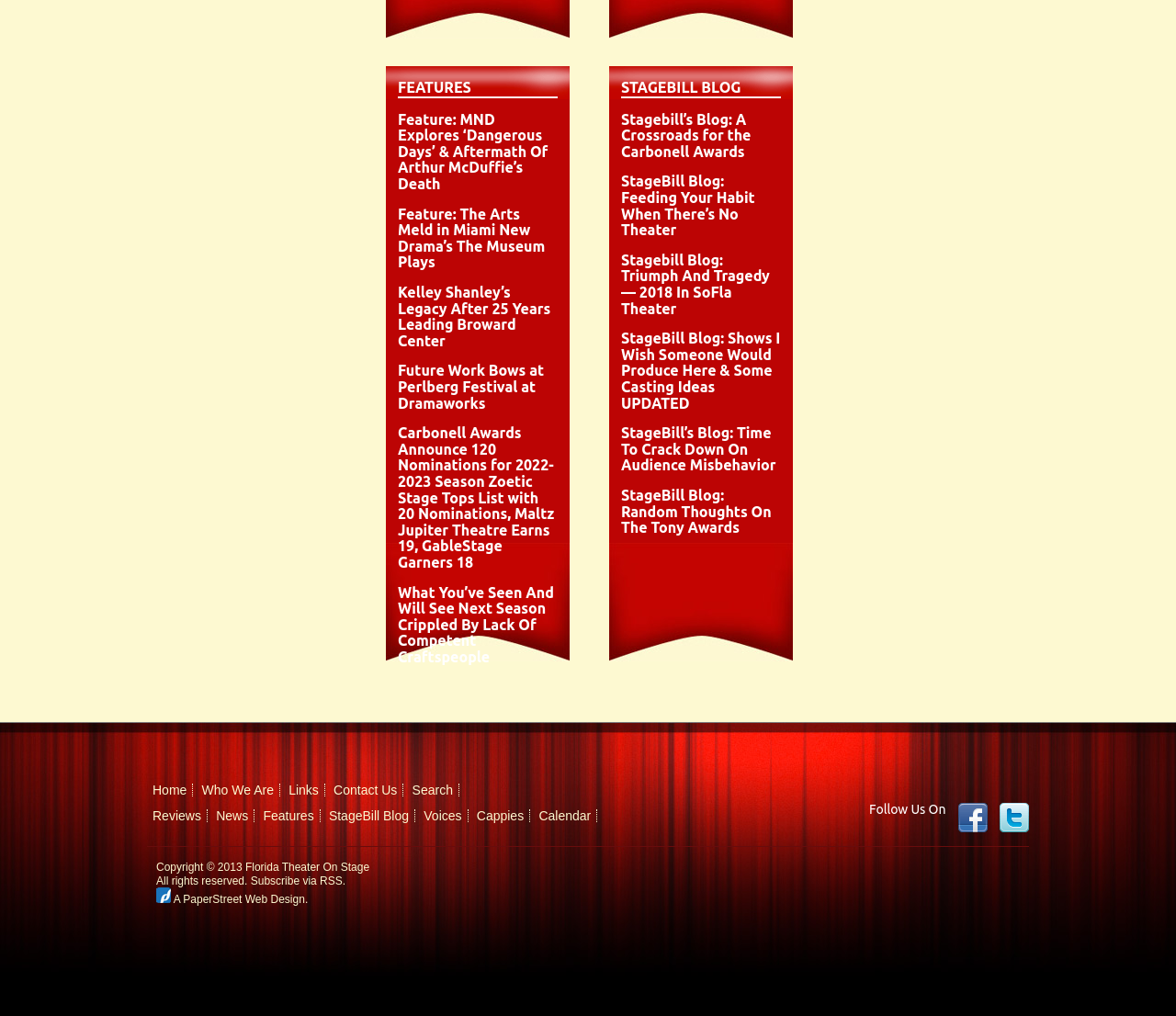From the image, can you give a detailed response to the question below:
How many navigation links are at the top of the webpage?

At the top of the webpage, there are 8 navigation links which are 'Home', 'Who We Are', 'Links', 'Contact Us', 'Search', 'Reviews', 'News', and 'Features'.